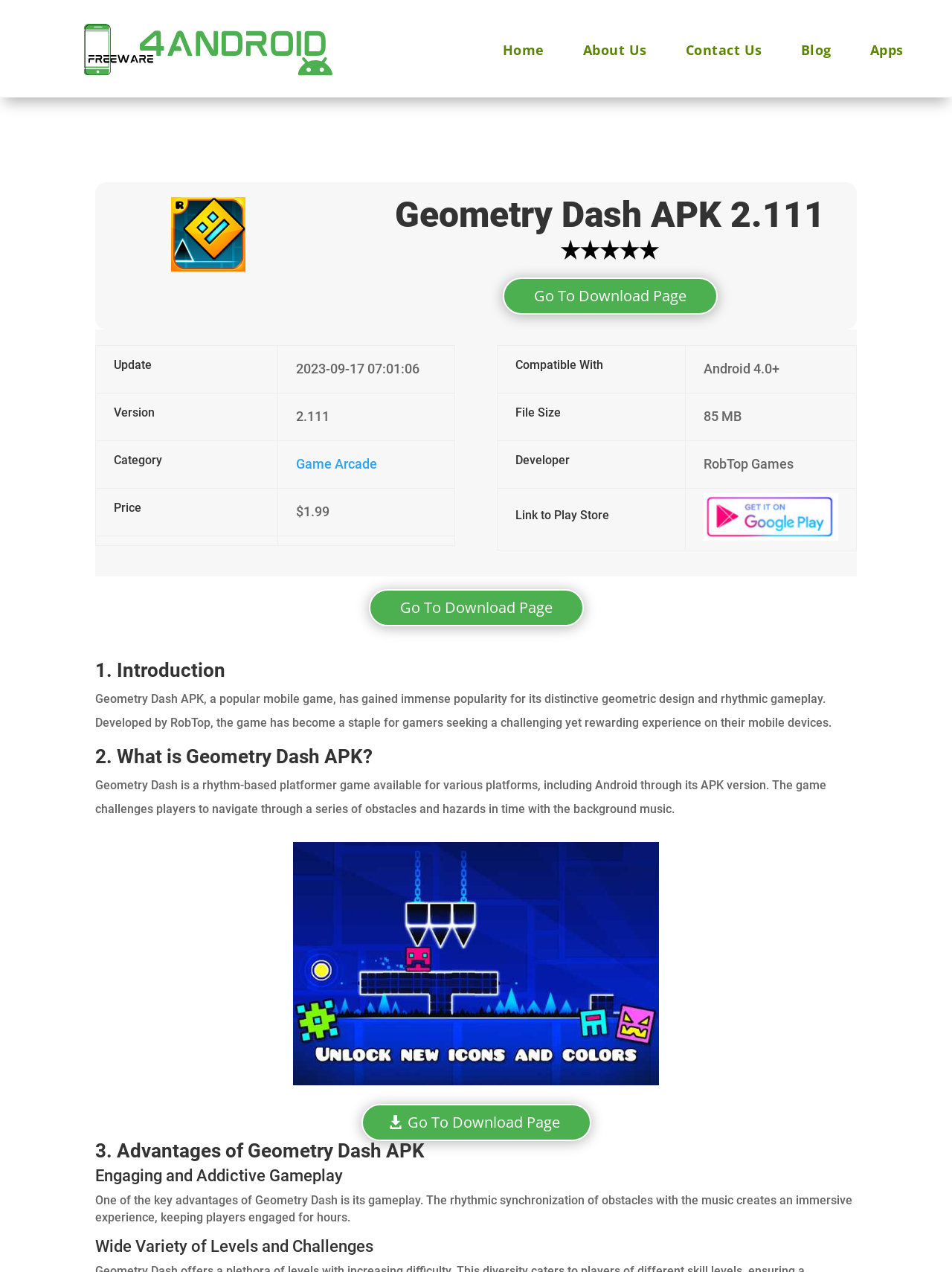How much does Geometry Dash APK cost?
Answer the question with a single word or phrase, referring to the image.

$1.99